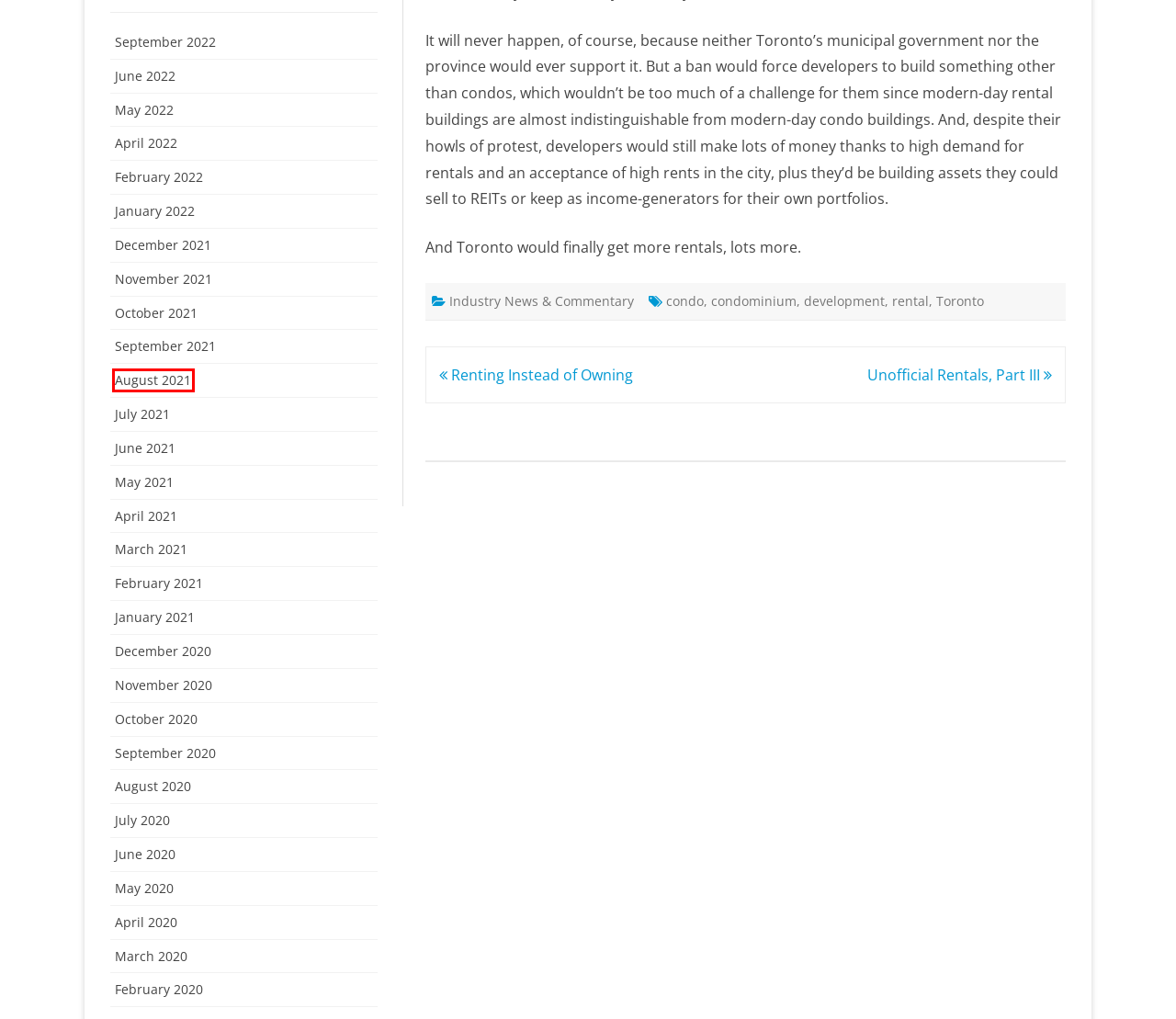You are presented with a screenshot of a webpage with a red bounding box. Select the webpage description that most closely matches the new webpage after clicking the element inside the red bounding box. The options are:
A. May 2020 – ApartmentResearch.ca
B. September 2021 – ApartmentResearch.ca
C. September 2022 – ApartmentResearch.ca
D. November 2021 – ApartmentResearch.ca
E. August 2021 – ApartmentResearch.ca
F. Renting Instead of Owning – ApartmentResearch.ca
G. December 2020 – ApartmentResearch.ca
H. April 2020 – ApartmentResearch.ca

E